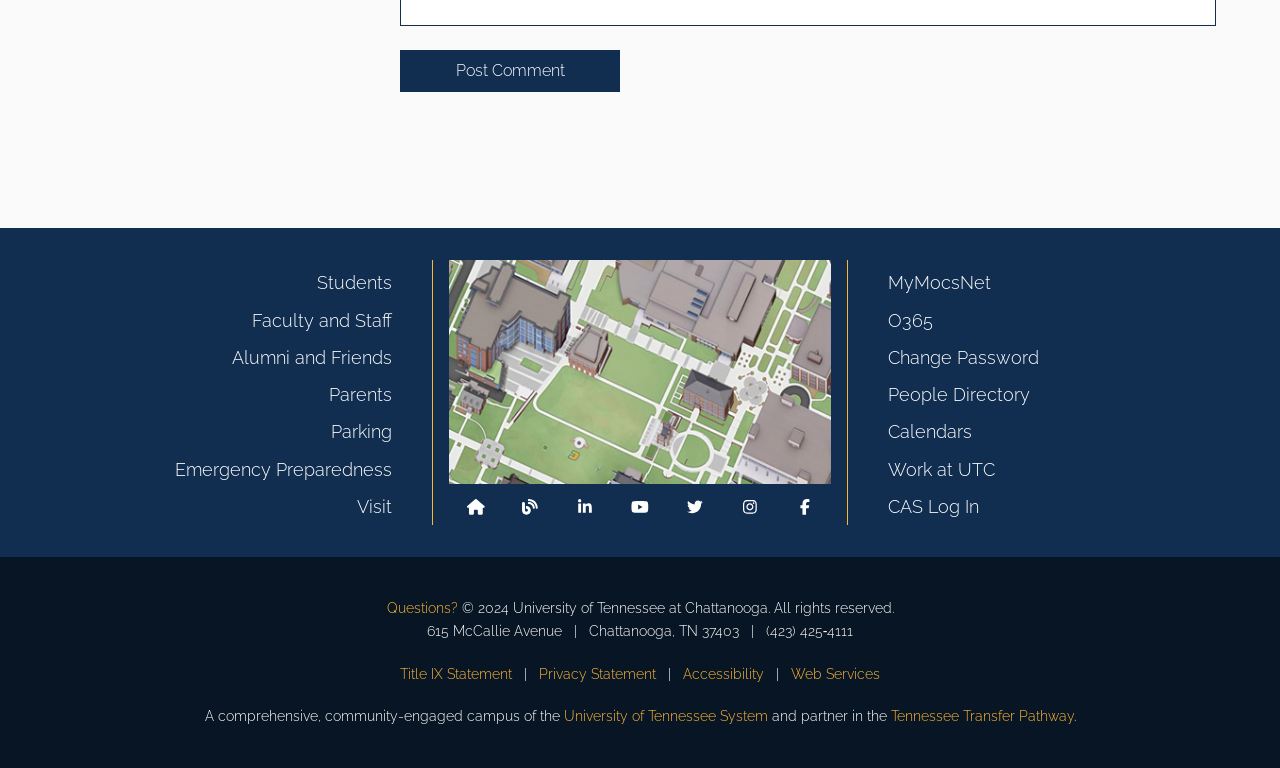Please specify the coordinates of the bounding box for the element that should be clicked to carry out this instruction: "Explore the 'UTC campus maps'". The coordinates must be four float numbers between 0 and 1, formatted as [left, top, right, bottom].

[0.351, 0.339, 0.649, 0.783]